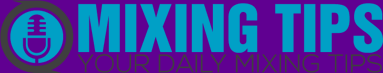What is the color of the text 'MIXING TIPS'?
Based on the image, answer the question with as much detail as possible.

The name 'MIXING TIPS' is displayed in large, bold, blue text, making it highly visible and eye-catching.